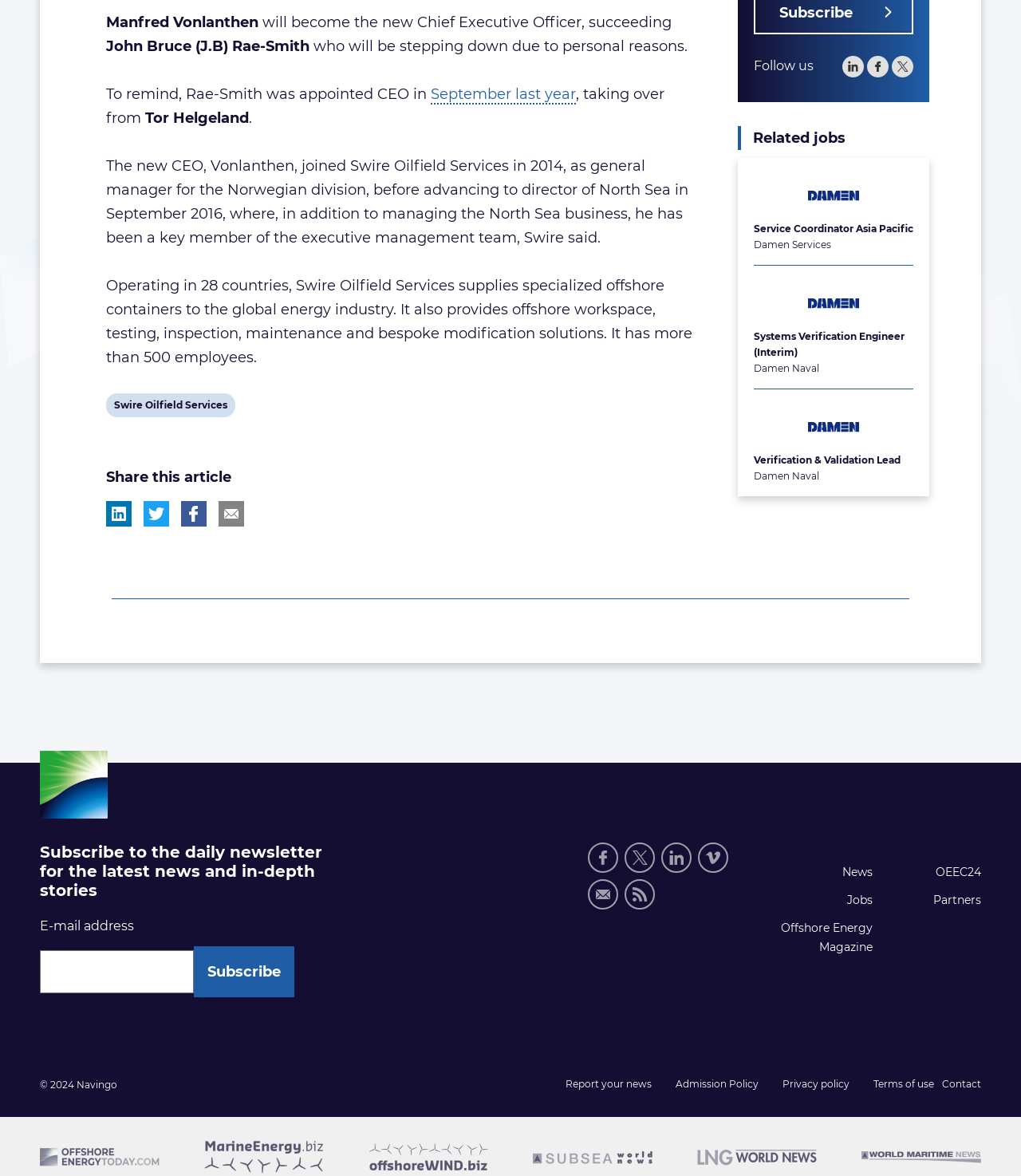Locate the bounding box of the UI element with the following description: "parent_node: E-mail address value="Subscribe"".

[0.19, 0.805, 0.289, 0.848]